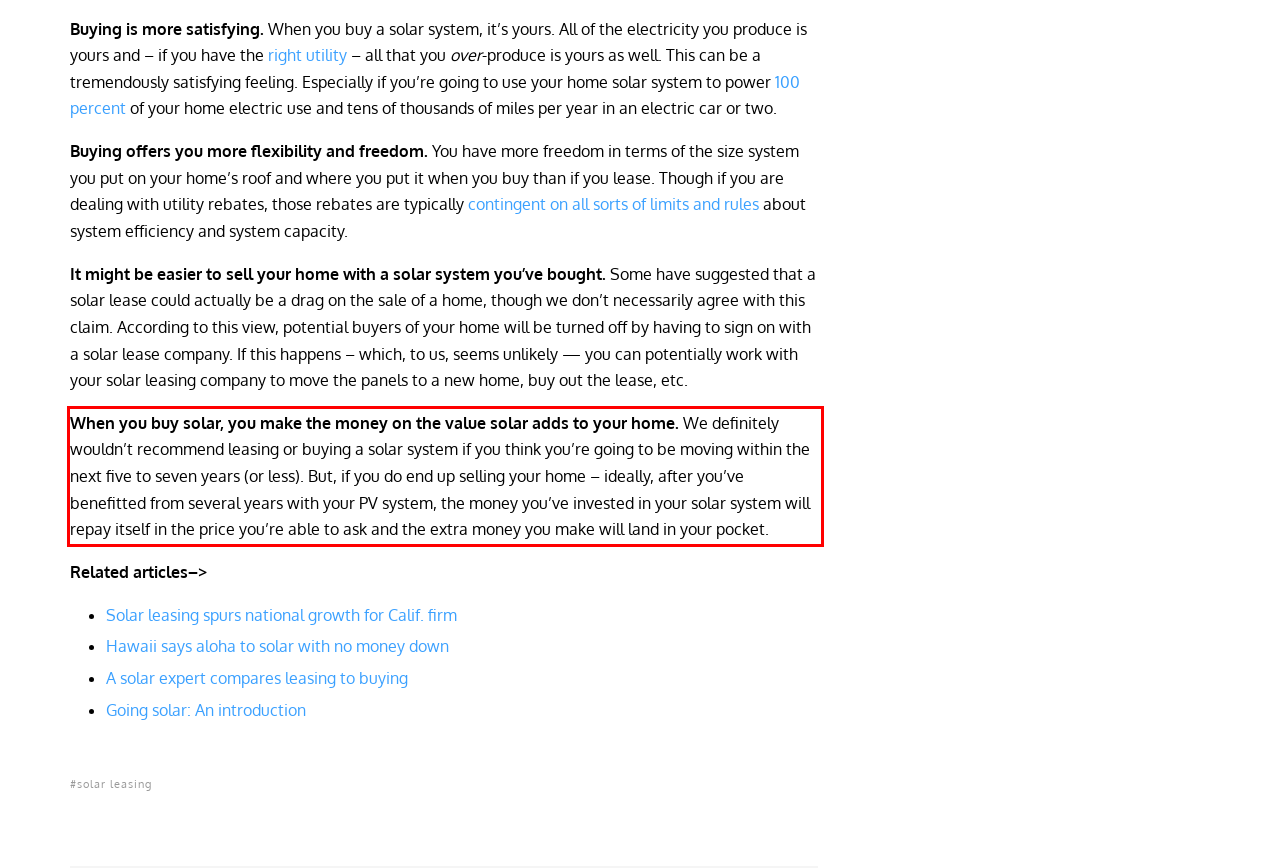You have a screenshot of a webpage with a red bounding box. Identify and extract the text content located inside the red bounding box.

When you buy solar, you make the money on the value solar adds to your home. We definitely wouldn’t recommend leasing or buying a solar system if you think you’re going to be moving within the next five to seven years (or less). But, if you do end up selling your home – ideally, after you’ve benefitted from several years with your PV system, the money you’ve invested in your solar system will repay itself in the price you’re able to ask and the extra money you make will land in your pocket.